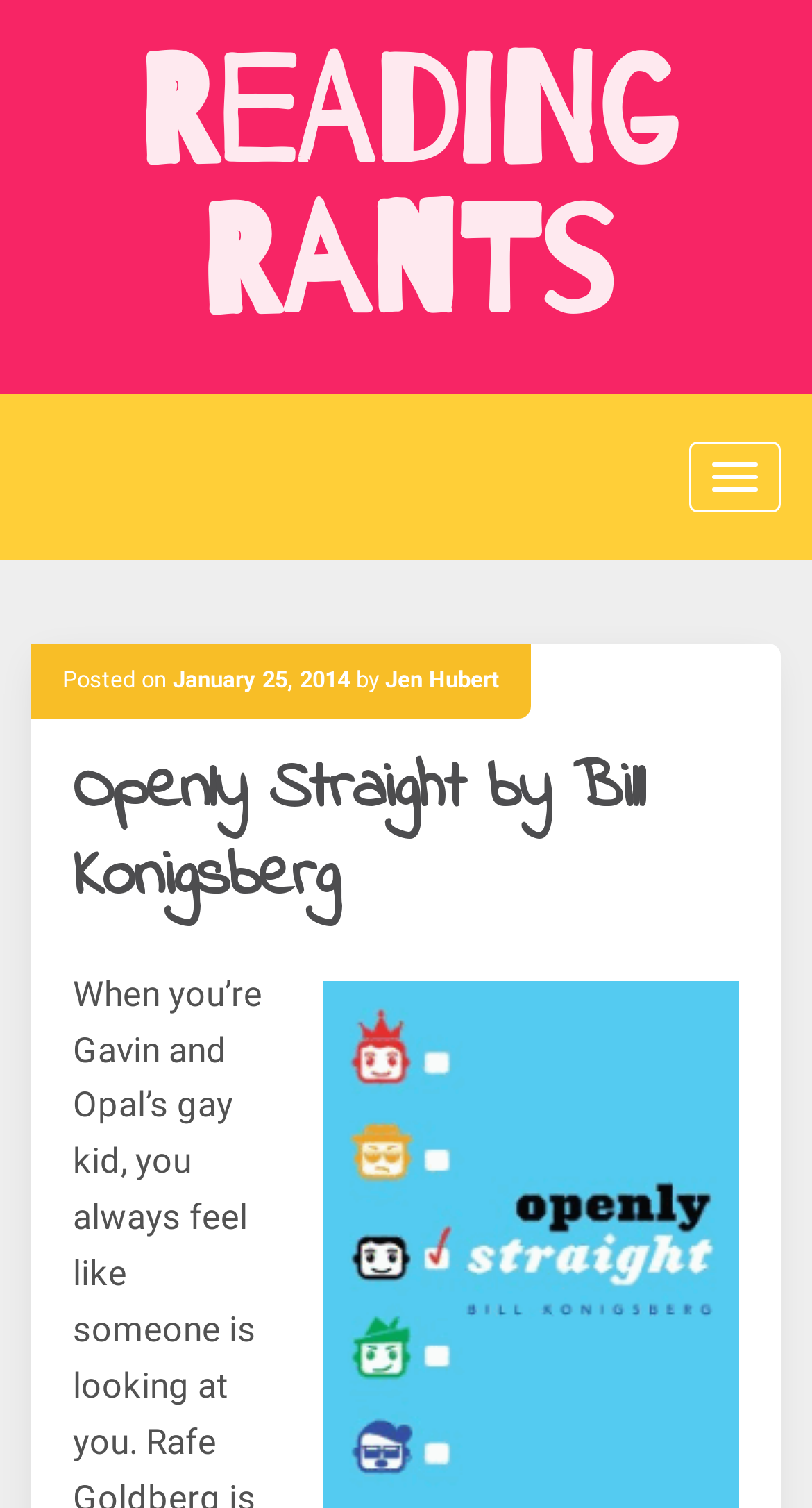Answer the following in one word or a short phrase: 
What is the date of the post?

January 25, 2014